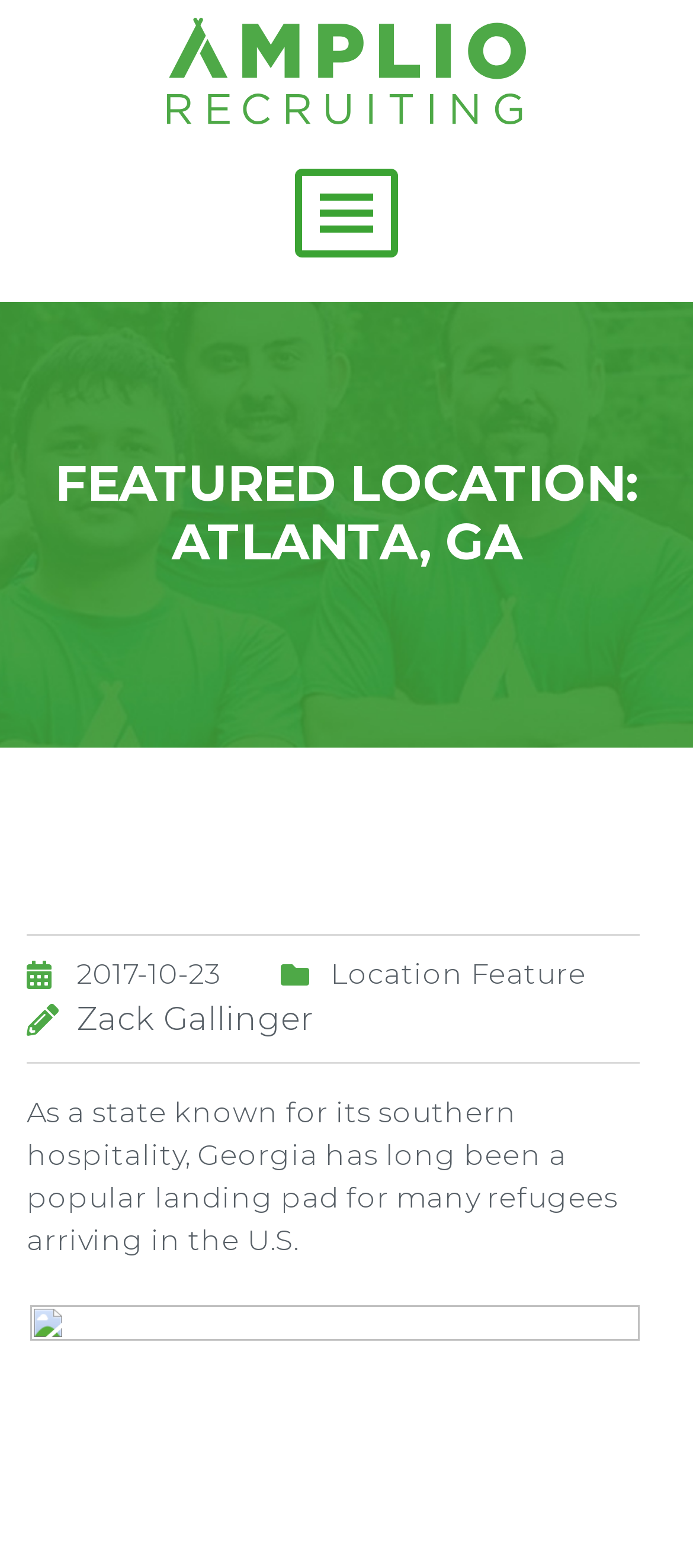Identify the bounding box of the HTML element described here: "Location Feature". Provide the coordinates as four float numbers between 0 and 1: [left, top, right, bottom].

[0.405, 0.608, 0.846, 0.635]